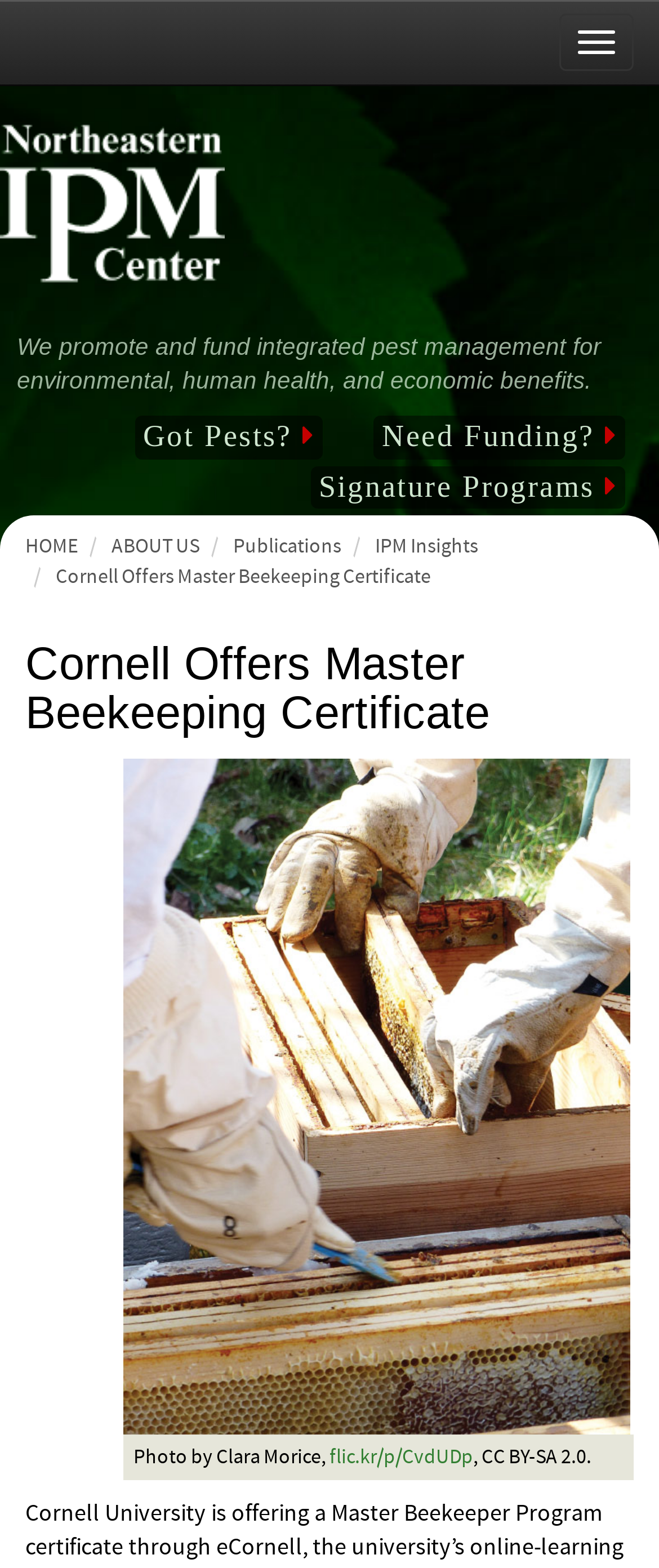Determine the bounding box coordinates of the region that needs to be clicked to achieve the task: "Go to IAMC wiki".

None